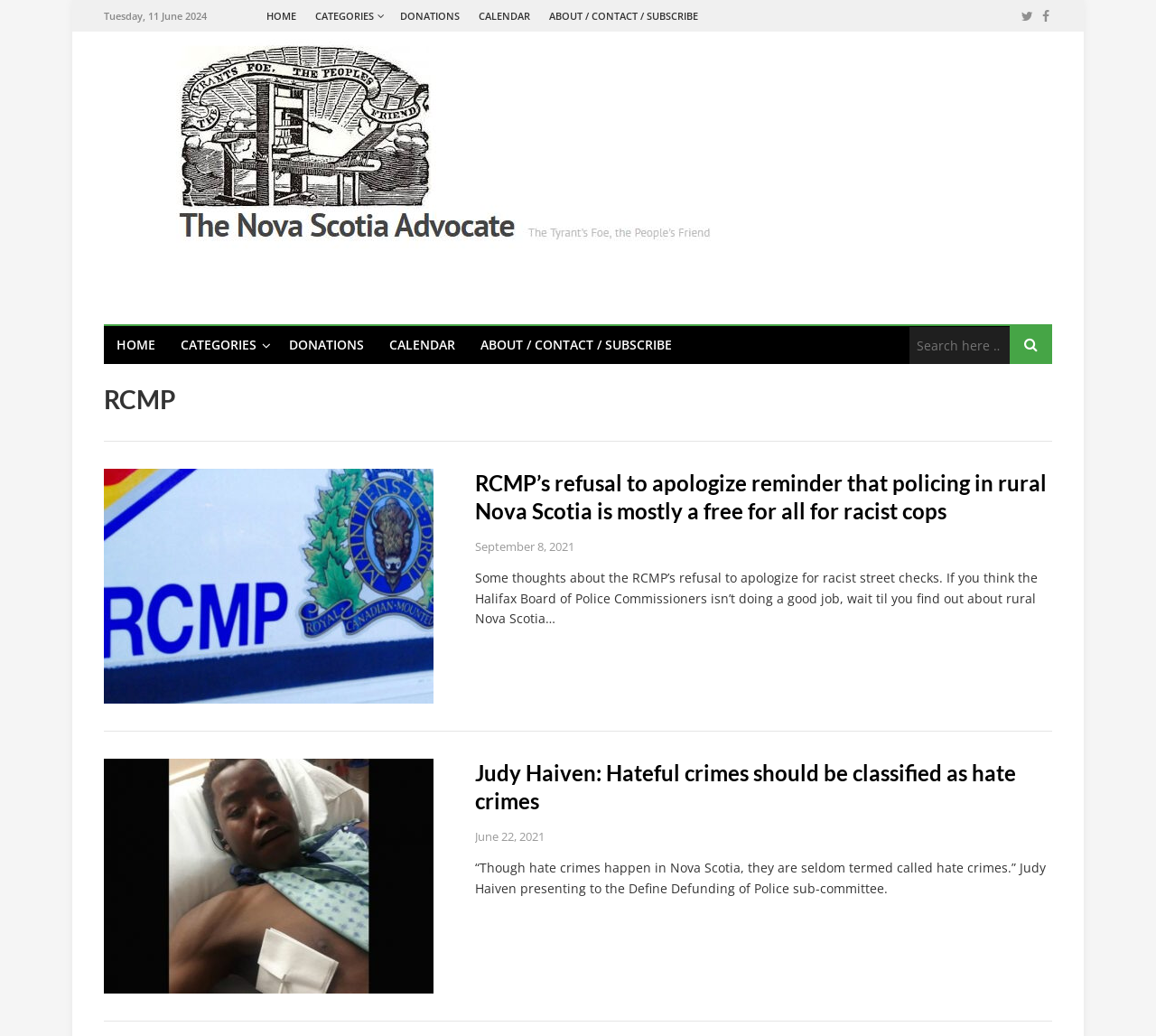Determine the bounding box coordinates of the element that should be clicked to execute the following command: "Read the article about RCMP’s refusal to apologize".

[0.09, 0.452, 0.375, 0.679]